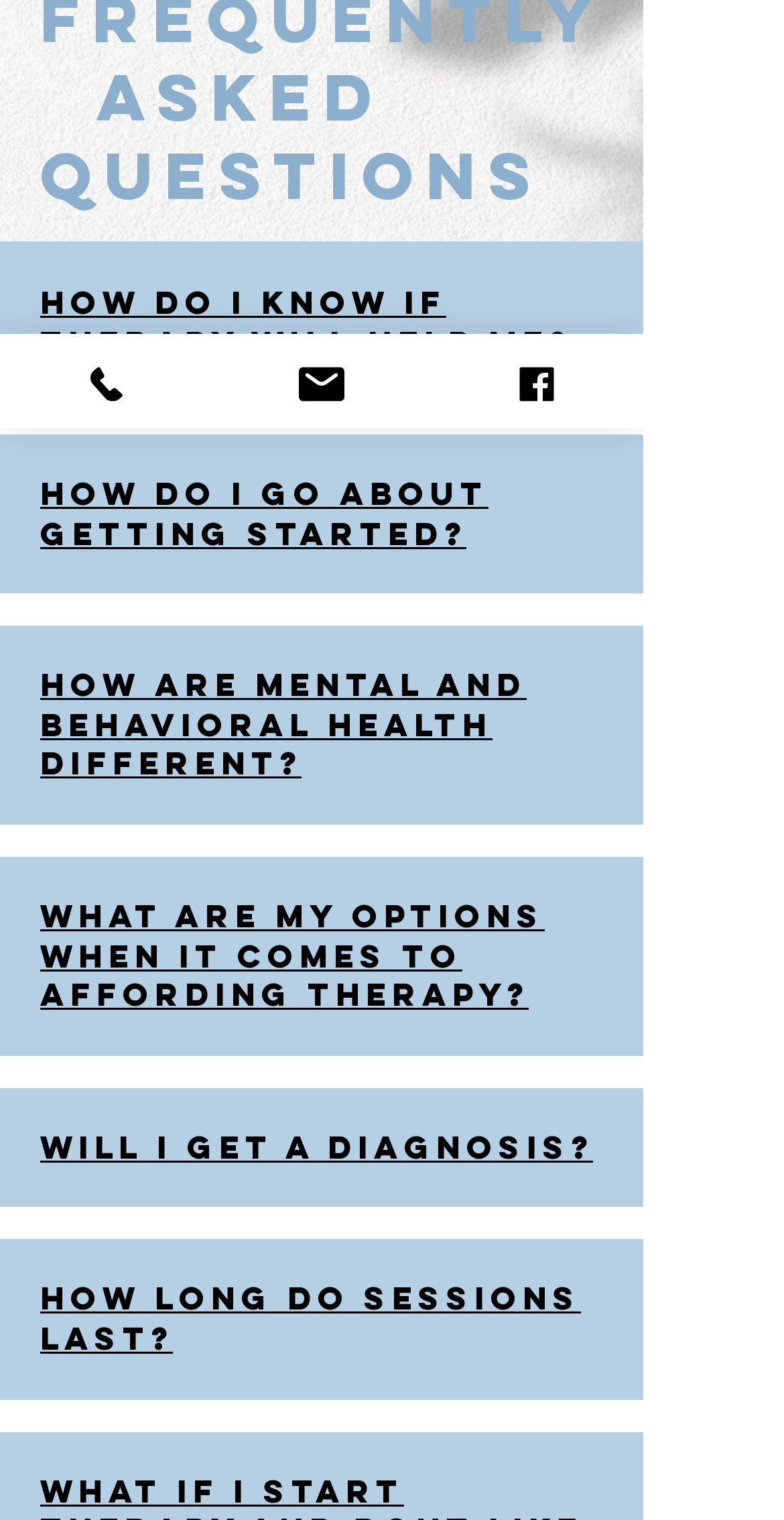Using the description: "Email", determine the UI element's bounding box coordinates. Ensure the coordinates are in the format of four float numbers between 0 and 1, i.e., [left, top, right, bottom].

[0.274, 0.22, 0.547, 0.282]